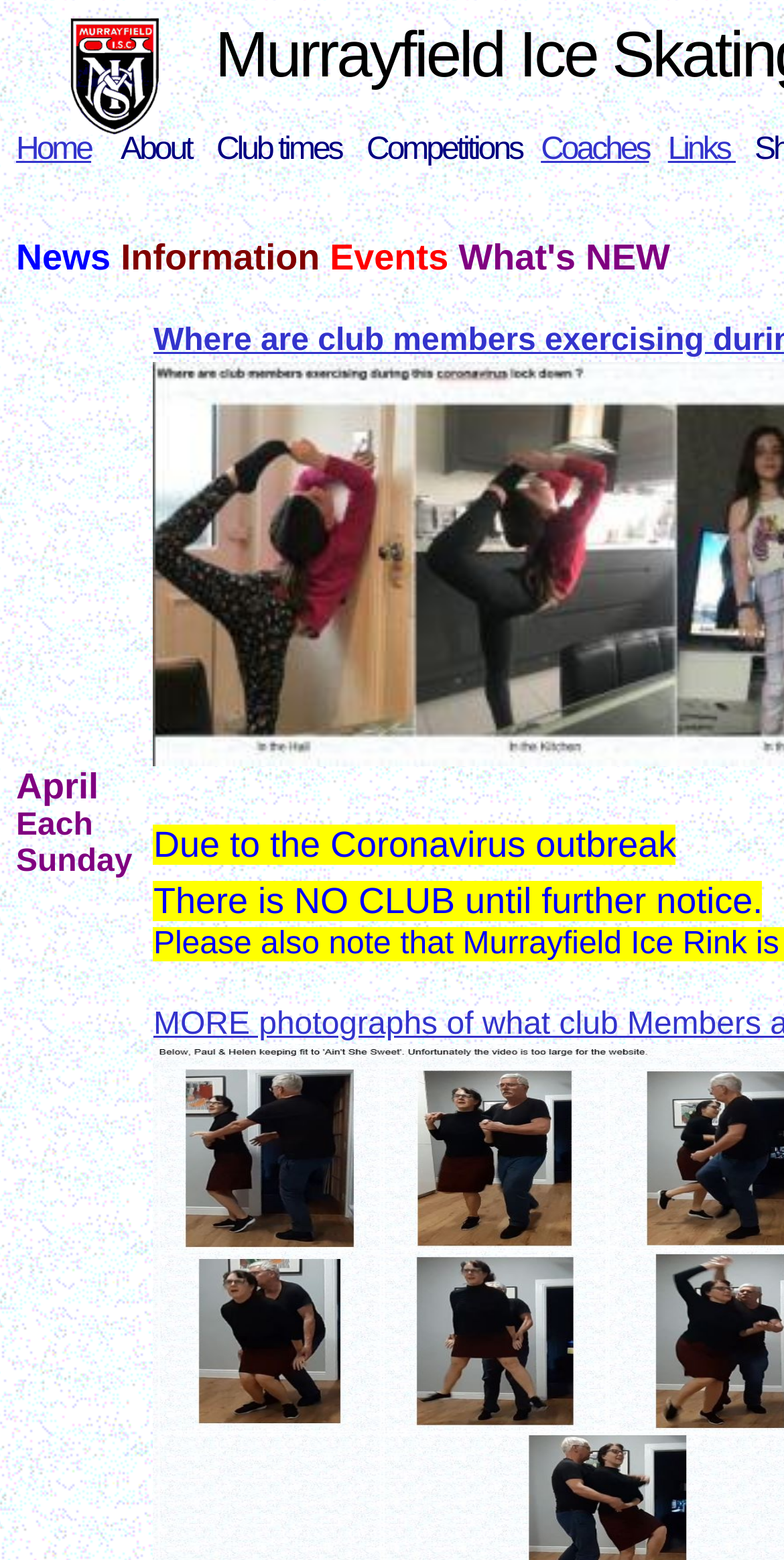Please reply to the following question using a single word or phrase: 
How many links are there in the menu?

3